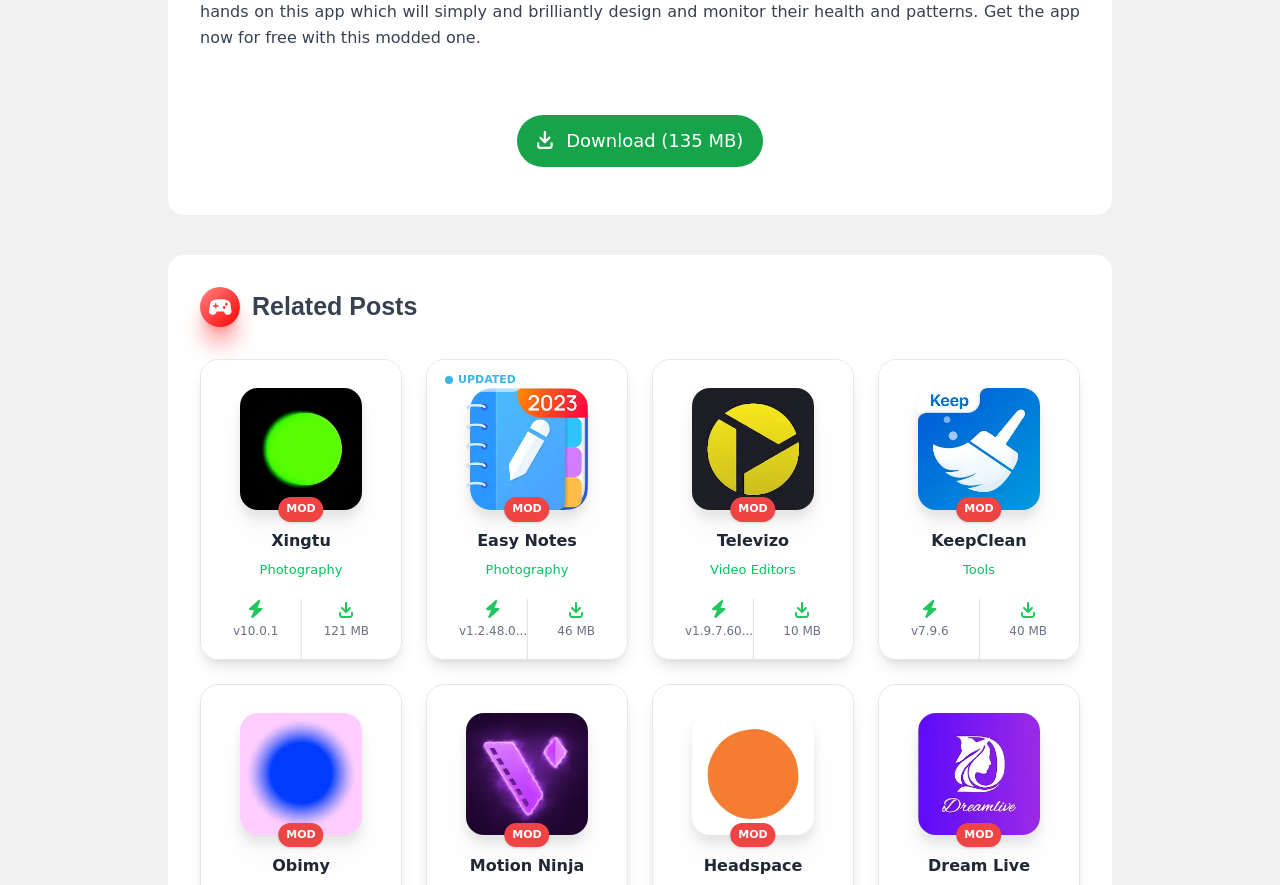Provide the bounding box for the UI element matching this description: "Motion Ninja".

[0.367, 0.967, 0.456, 0.989]